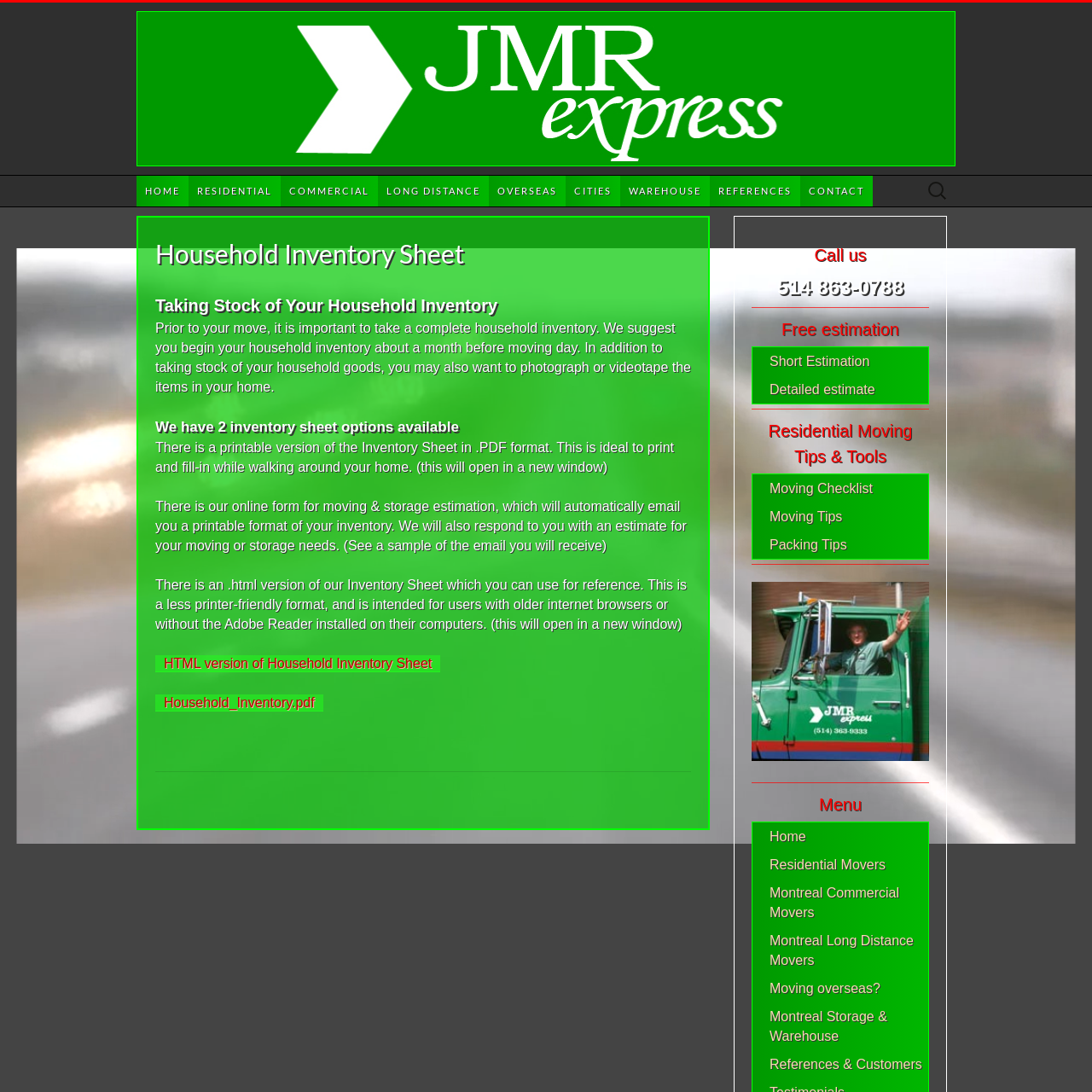What is the purpose of the search bar?
Please provide a comprehensive answer based on the information in the image.

The search bar is located at the top right corner of the webpage, and the placeholder text 'Search for:' suggests that users can enter keywords to search for specific content on the website.